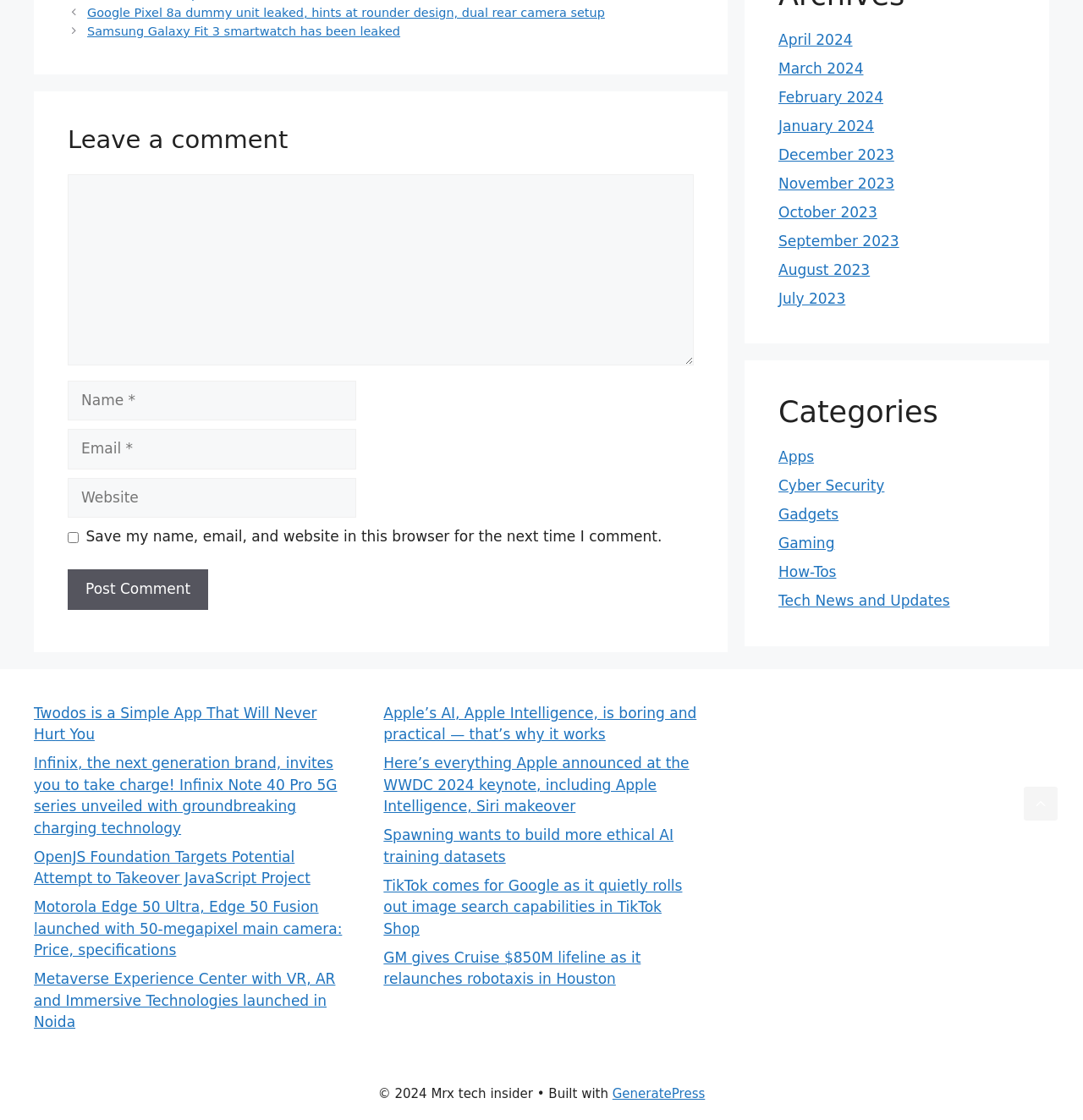Kindly determine the bounding box coordinates for the area that needs to be clicked to execute this instruction: "Scroll back to top".

[0.945, 0.702, 0.977, 0.733]